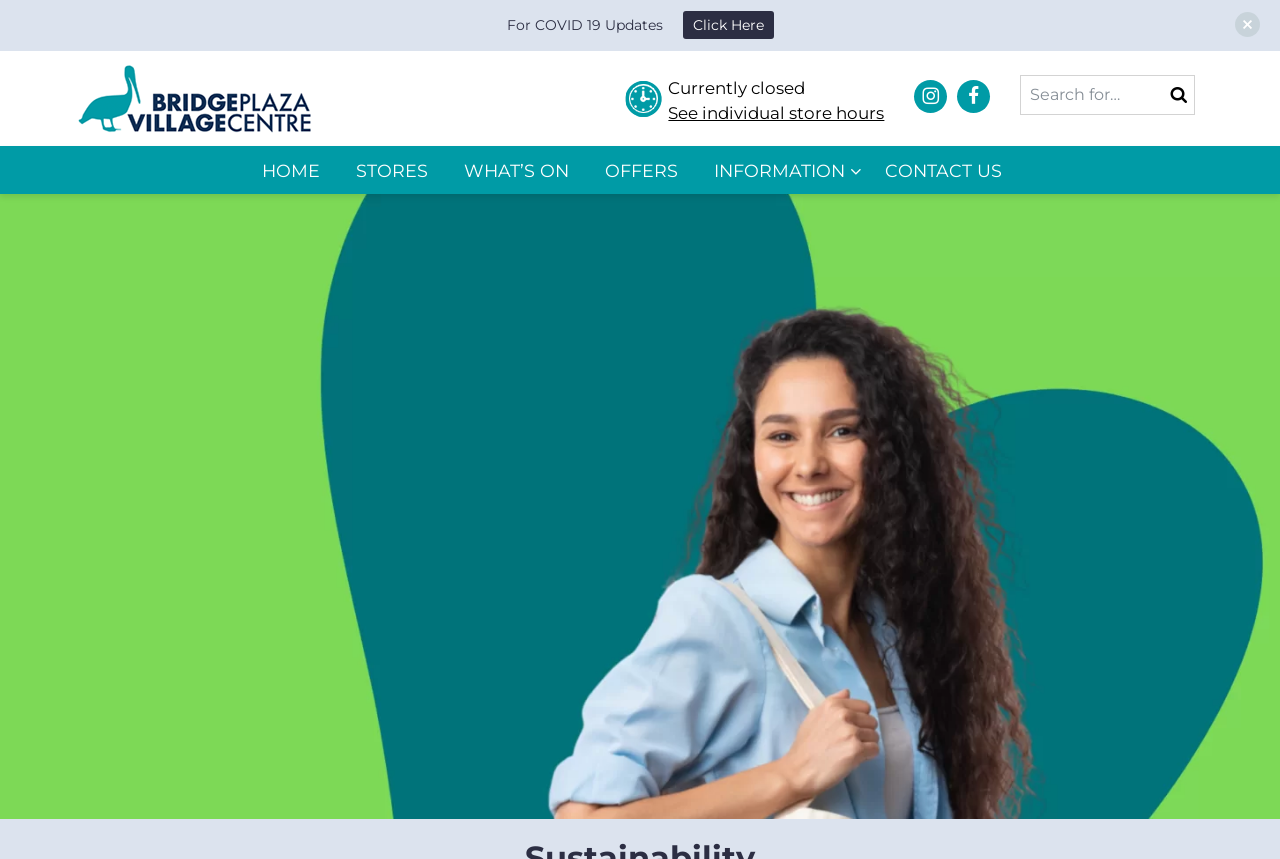Identify the bounding box coordinates of the area that should be clicked in order to complete the given instruction: "View store hours". The bounding box coordinates should be four float numbers between 0 and 1, i.e., [left, top, right, bottom].

[0.522, 0.12, 0.691, 0.143]